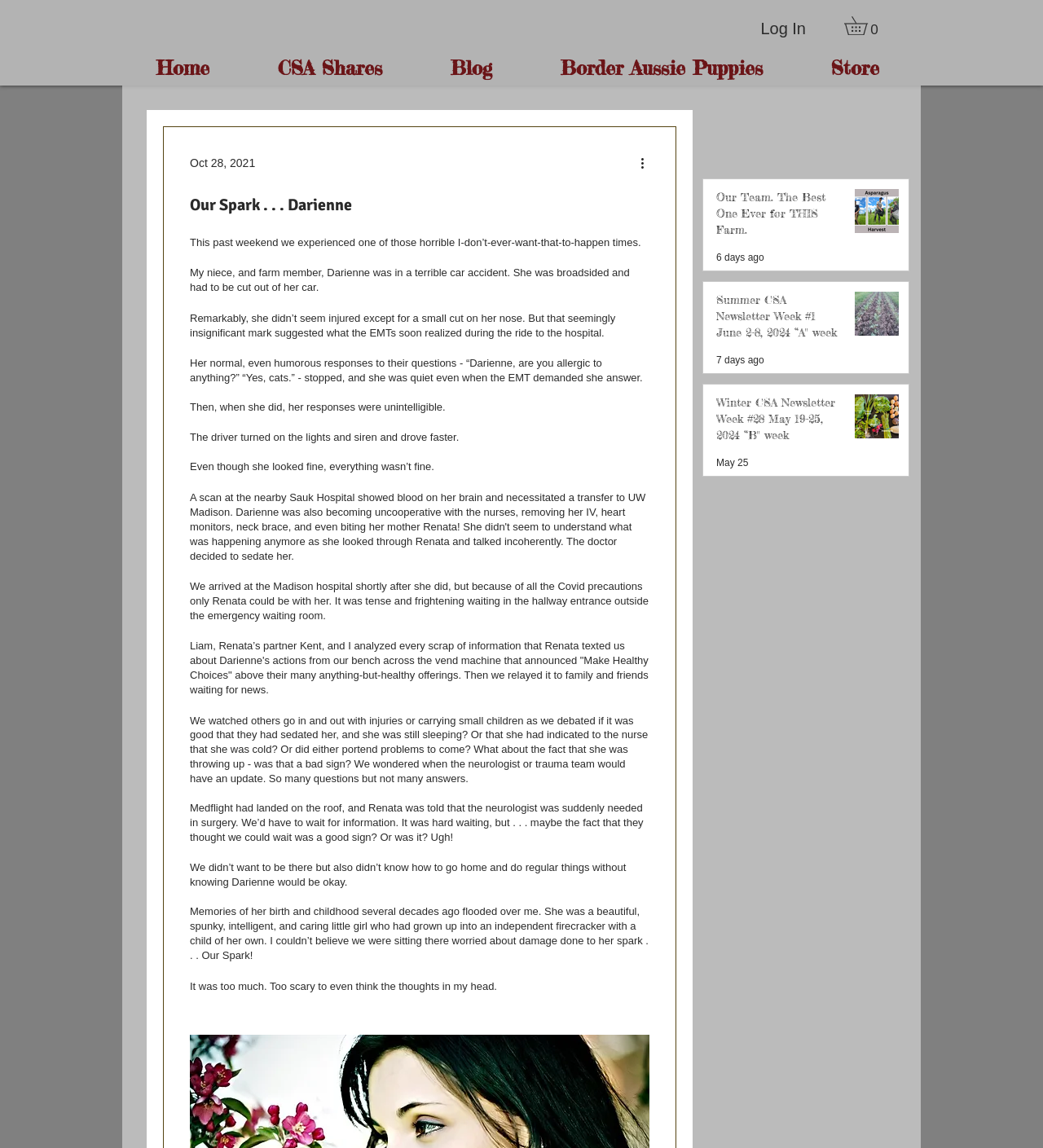Identify the bounding box coordinates for the region of the element that should be clicked to carry out the instruction: "View the Blog page". The bounding box coordinates should be four float numbers between 0 and 1, i.e., [left, top, right, bottom].

[0.399, 0.044, 0.505, 0.076]